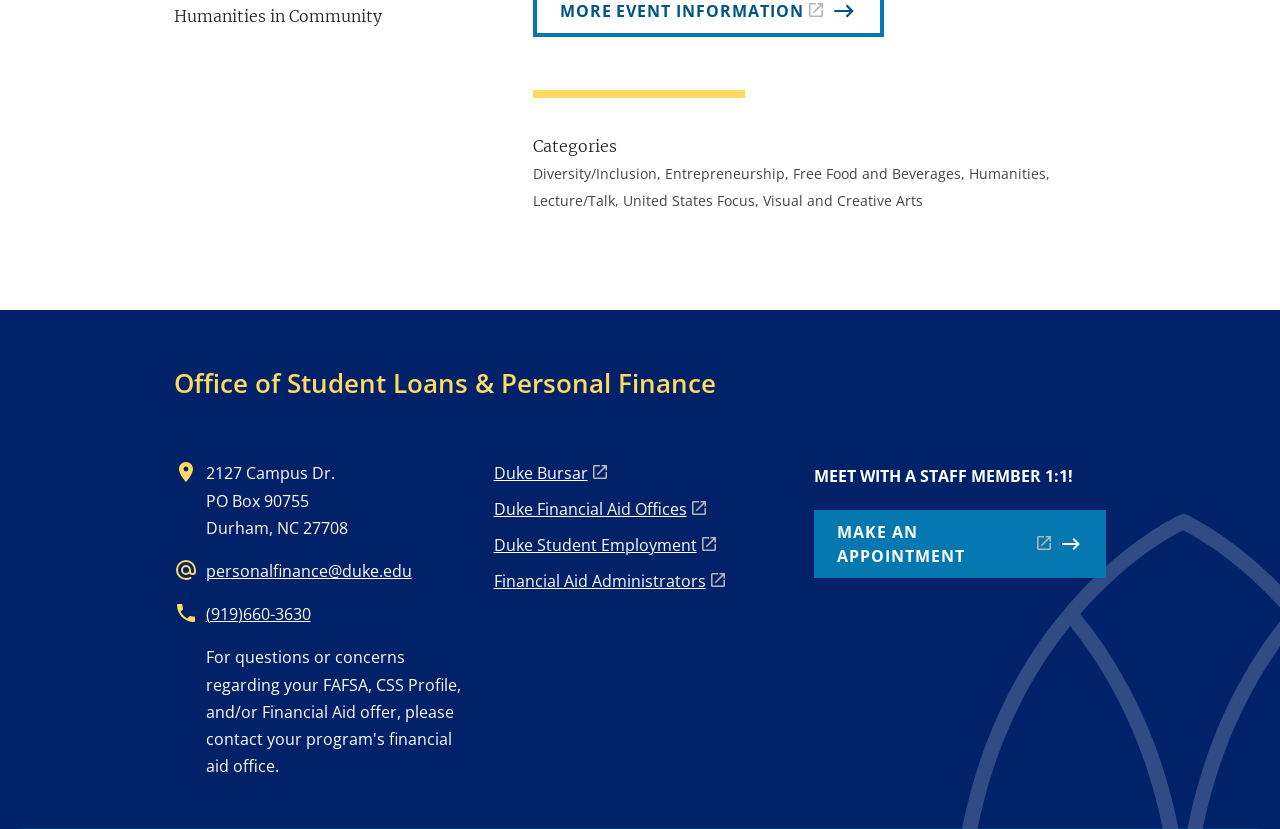Please determine the bounding box coordinates of the clickable area required to carry out the following instruction: "Click the link to personalfinance@duke.edu". The coordinates must be four float numbers between 0 and 1, represented as [left, top, right, bottom].

[0.161, 0.676, 0.322, 0.702]